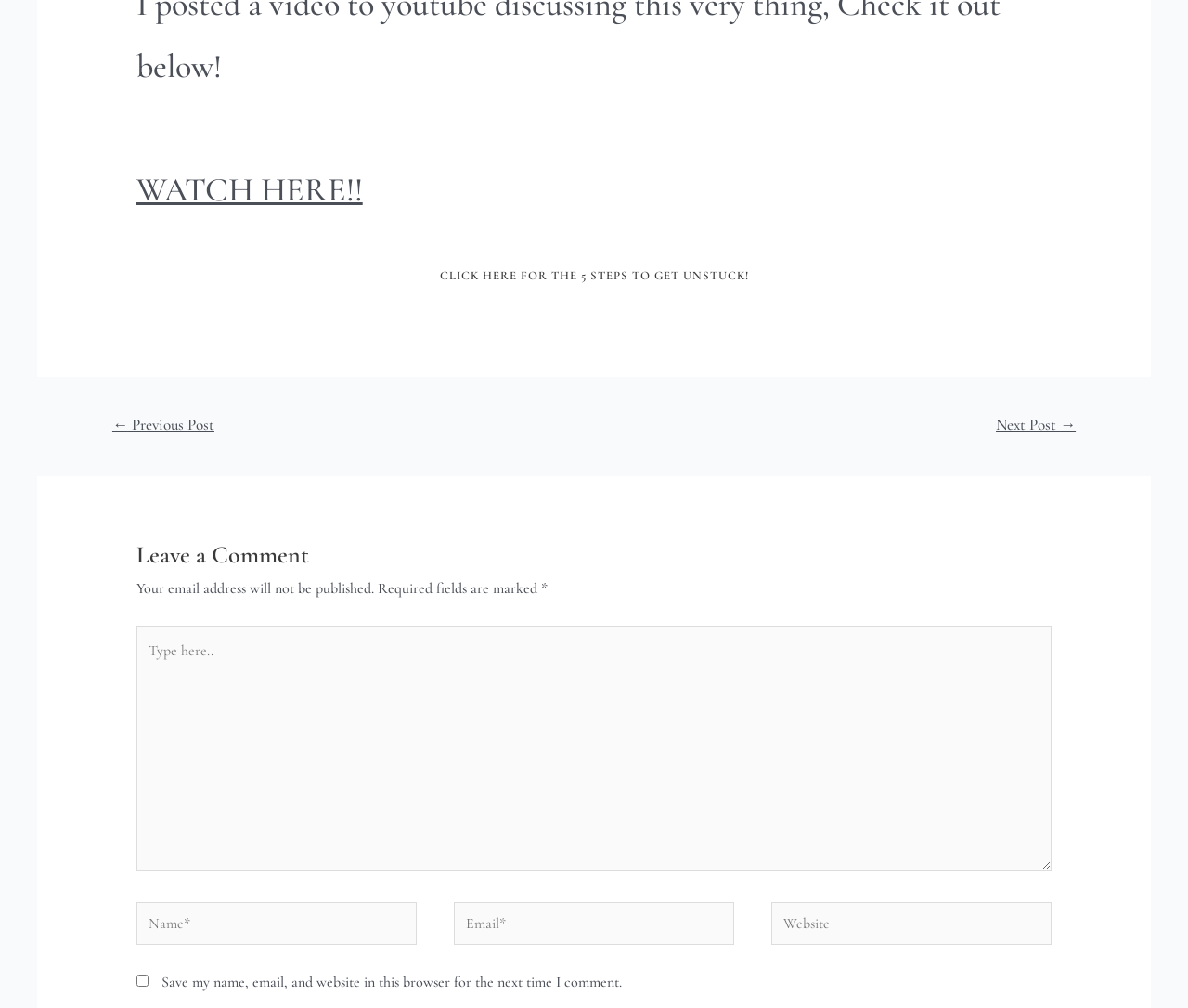Please provide a comprehensive response to the question based on the details in the image: What is the required information to leave a comment?

The form fields in the 'Leave a Comment' section have asterisks (*) indicating required fields. The 'Name' and 'Email' fields are marked as required, suggesting that users must provide this information to leave a comment.